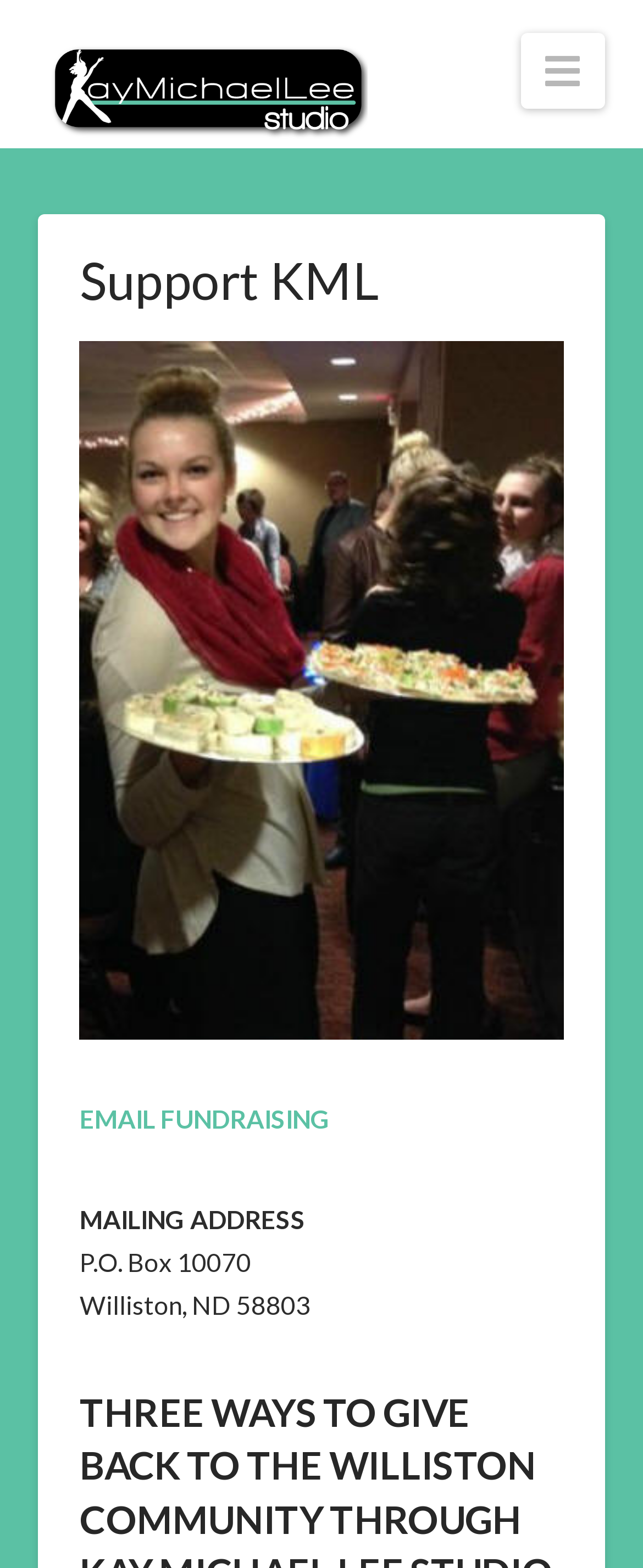Write an exhaustive caption that covers the webpage's main aspects.

The webpage is titled "Support KML | Kay Michael Lee Studio" and features a prominent link to "Kay Michael Lee Studio" at the top left, accompanied by an image with the same name. 

Below this, there is a navigation button with an icon, situated at the top right corner. When expanded, it reveals a header section with a heading that reads "Support KML". 

Underneath the header, there is a figure element that takes up a significant portion of the page. 

To the right of the figure, there are three sections of text. The first is a link labeled "EMAIL FUNDRAISING", followed by a static text section with the title "MAILING ADDRESS". Below this title, there are two lines of text providing the mailing address: "P.O. Box 10070" and "Williston, ND 58803".